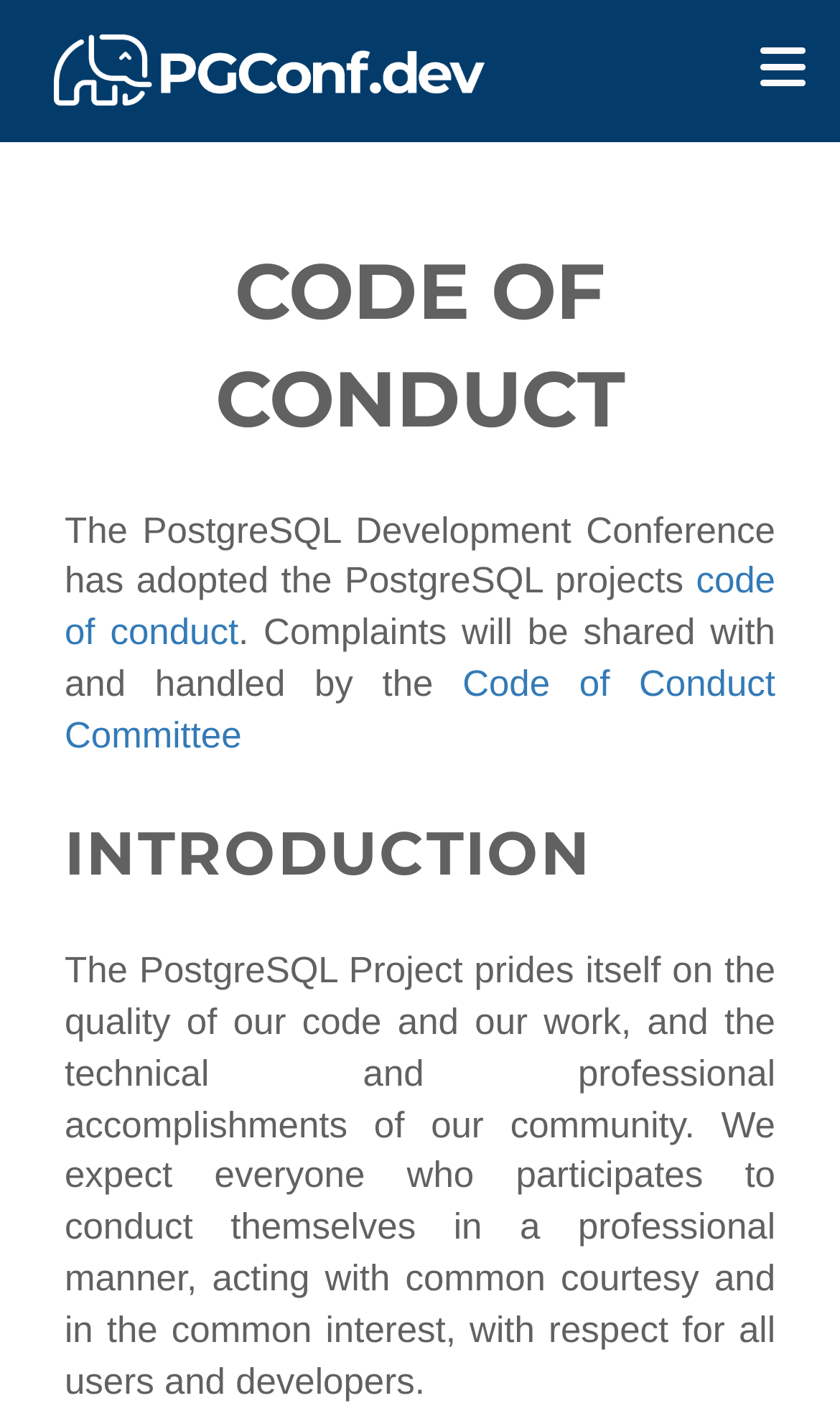Describe all the key features of the webpage in detail.

The webpage is about the PostgreSQL Development Conference 2024, specifically focusing on the Code of Conduct. At the top-left corner, there is a link to "PGConf.dev" accompanied by an image with the same name. 

Below the image, a prominent heading "CODE OF CONDUCT" is centered on the page. Following this heading, a paragraph of text explains that the PostgreSQL Development Conference has adopted the PostgreSQL project's code of conduct, with a link to the code of conduct provided. The text also mentions that complaints will be shared with and handled by the Code of Conduct Committee, which is also a link.

Further down the page, another heading "INTRODUCTION" is centered, followed by a lengthy paragraph of text that outlines the expectations for participants' behavior at the conference, emphasizing the importance of professional conduct, courtesy, and respect for all users and developers.